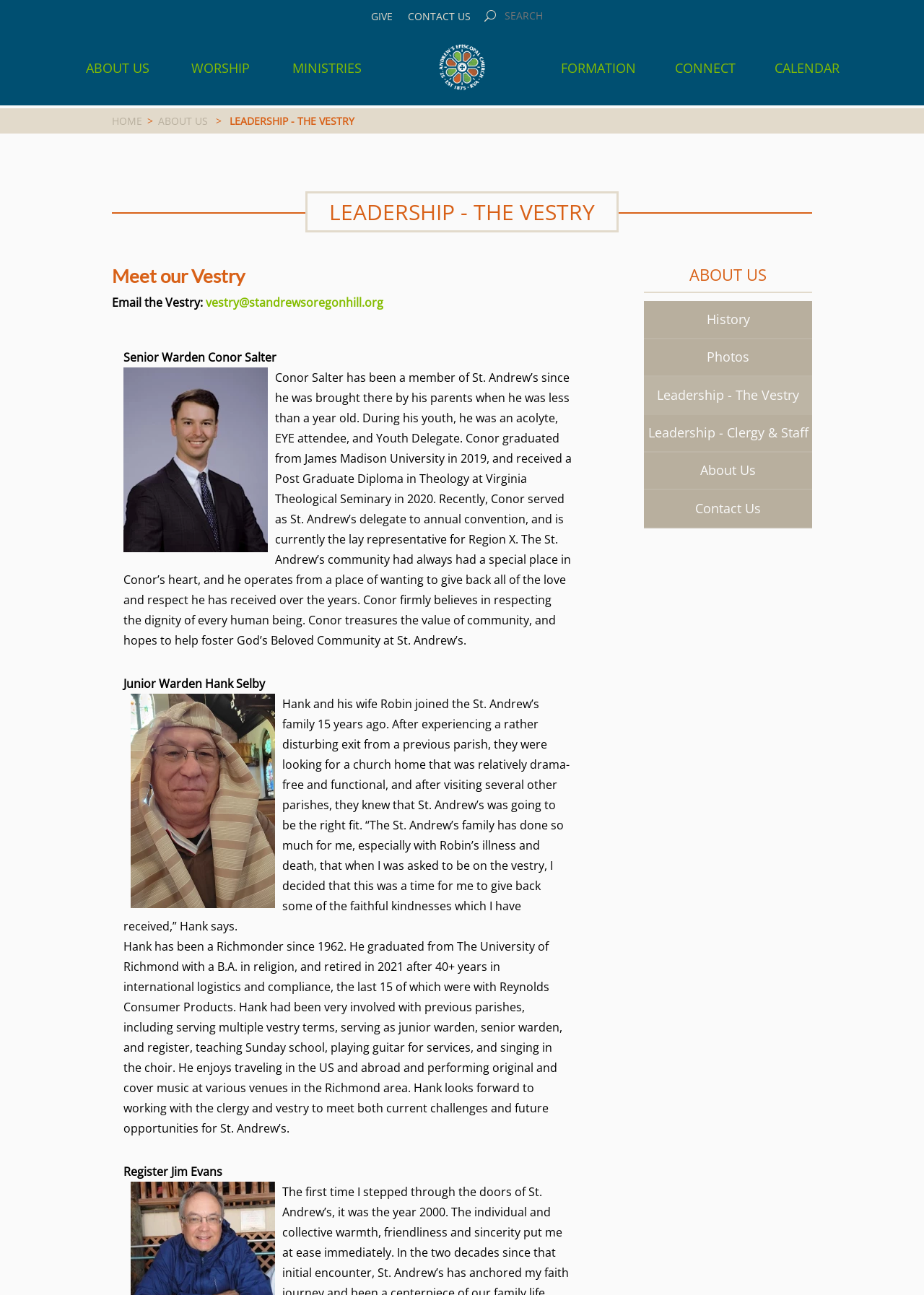Extract the main title from the webpage.

LEADERSHIP - THE VESTRY